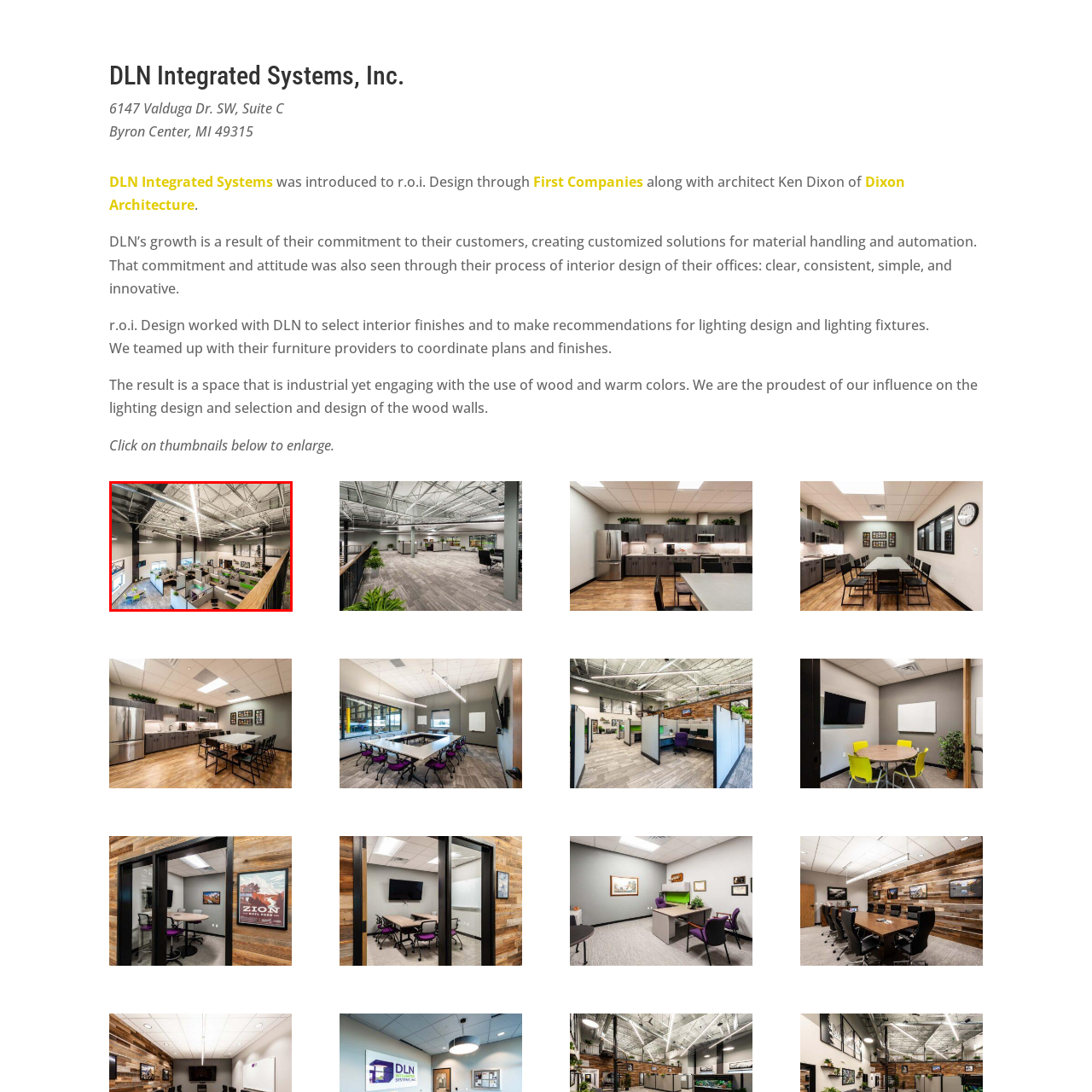Notice the image within the red frame, What is the purpose of the plants in the office?
 Your response should be a single word or phrase.

add warmth and liveliness